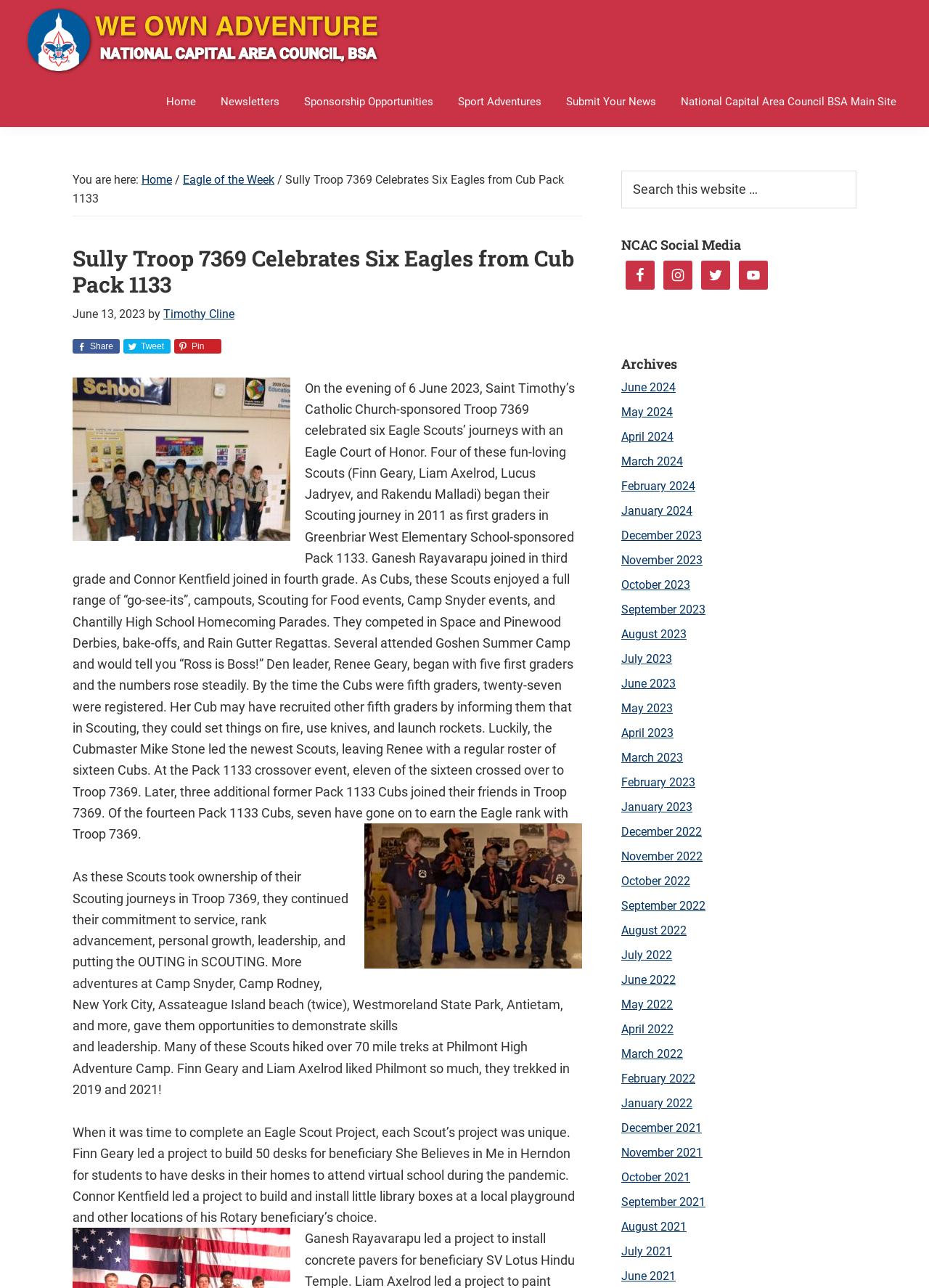Given the webpage screenshot and the description, determine the bounding box coordinates (top-left x, top-left y, bottom-right x, bottom-right y) that define the location of the UI element matching this description: Facebook

[0.673, 0.202, 0.705, 0.225]